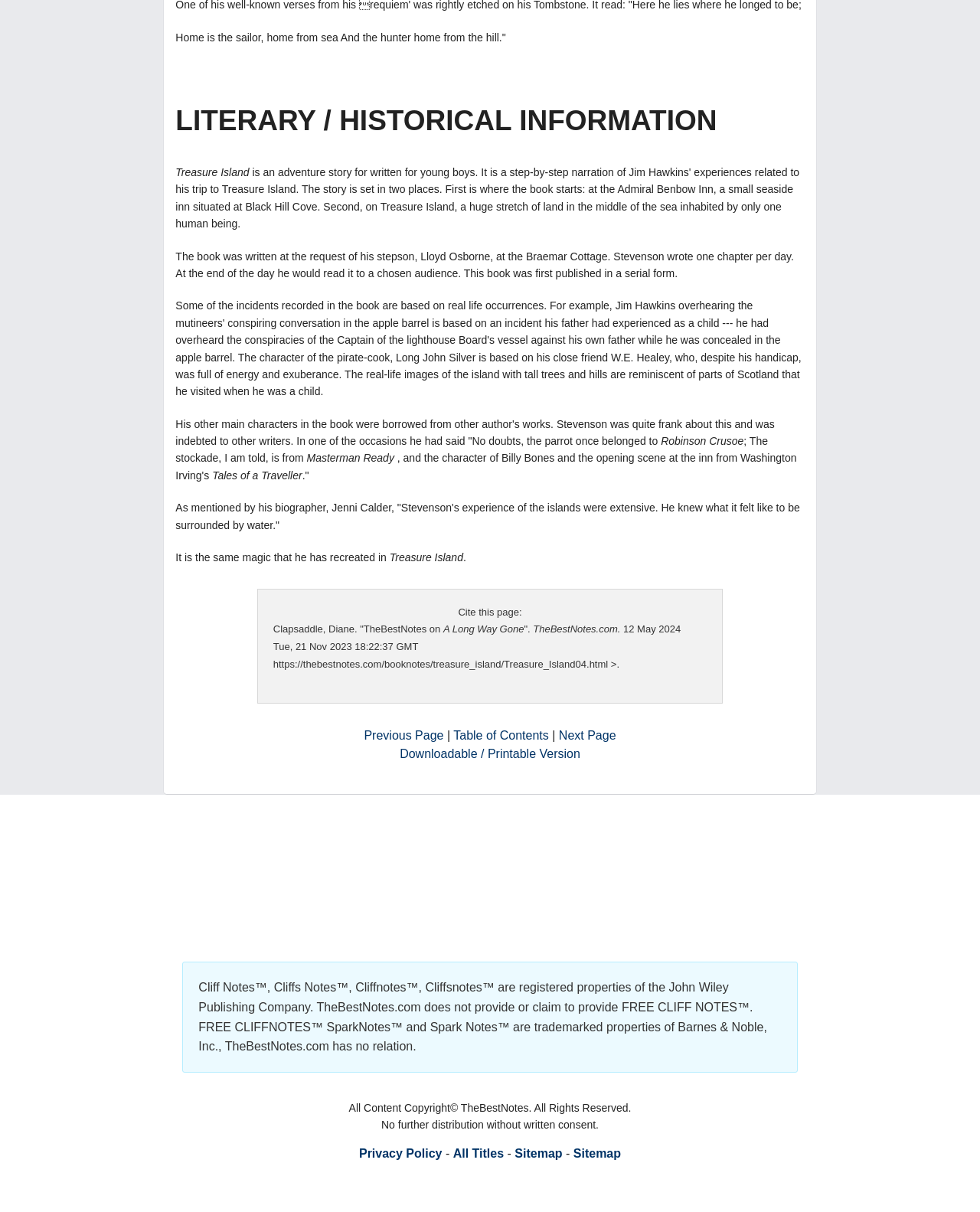Please determine the bounding box coordinates for the element that should be clicked to follow these instructions: "Click on 'Privacy Policy'".

[0.366, 0.947, 0.451, 0.957]